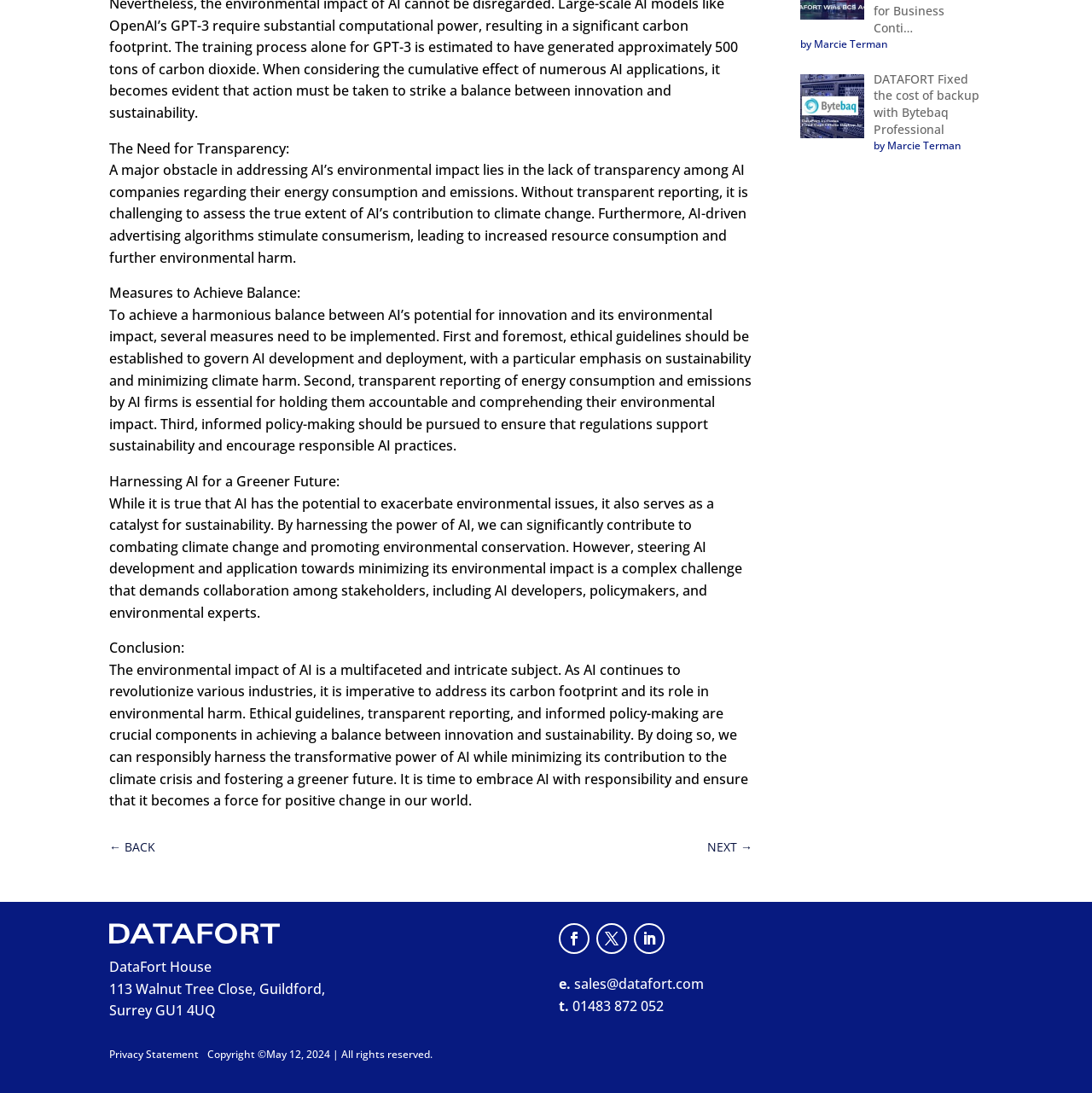What is the main topic of the article?
Answer with a single word or short phrase according to what you see in the image.

AI's environmental impact